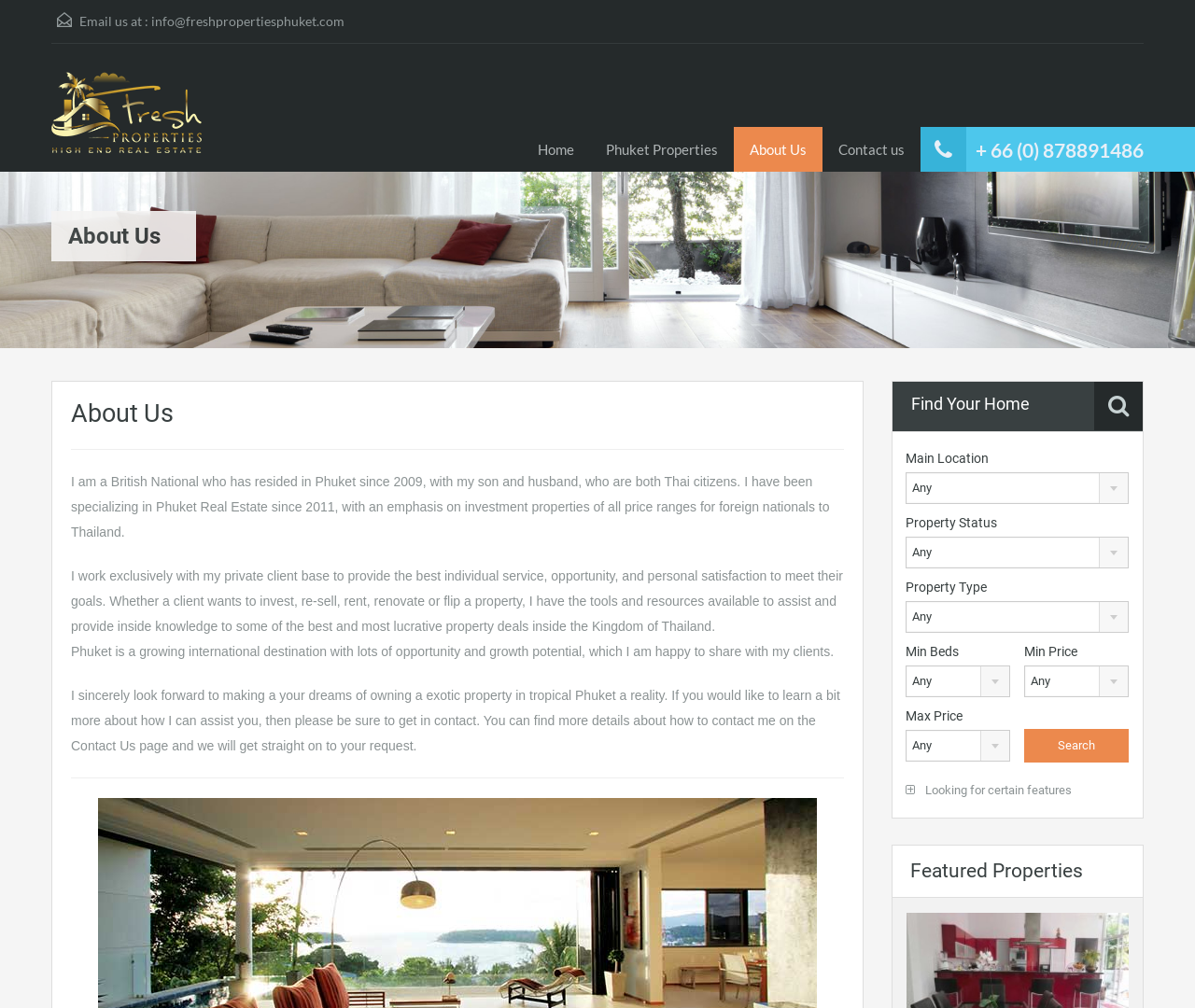Pinpoint the bounding box coordinates of the clickable area needed to execute the instruction: "View featured properties". The coordinates should be specified as four float numbers between 0 and 1, i.e., [left, top, right, bottom].

[0.747, 0.839, 0.956, 0.891]